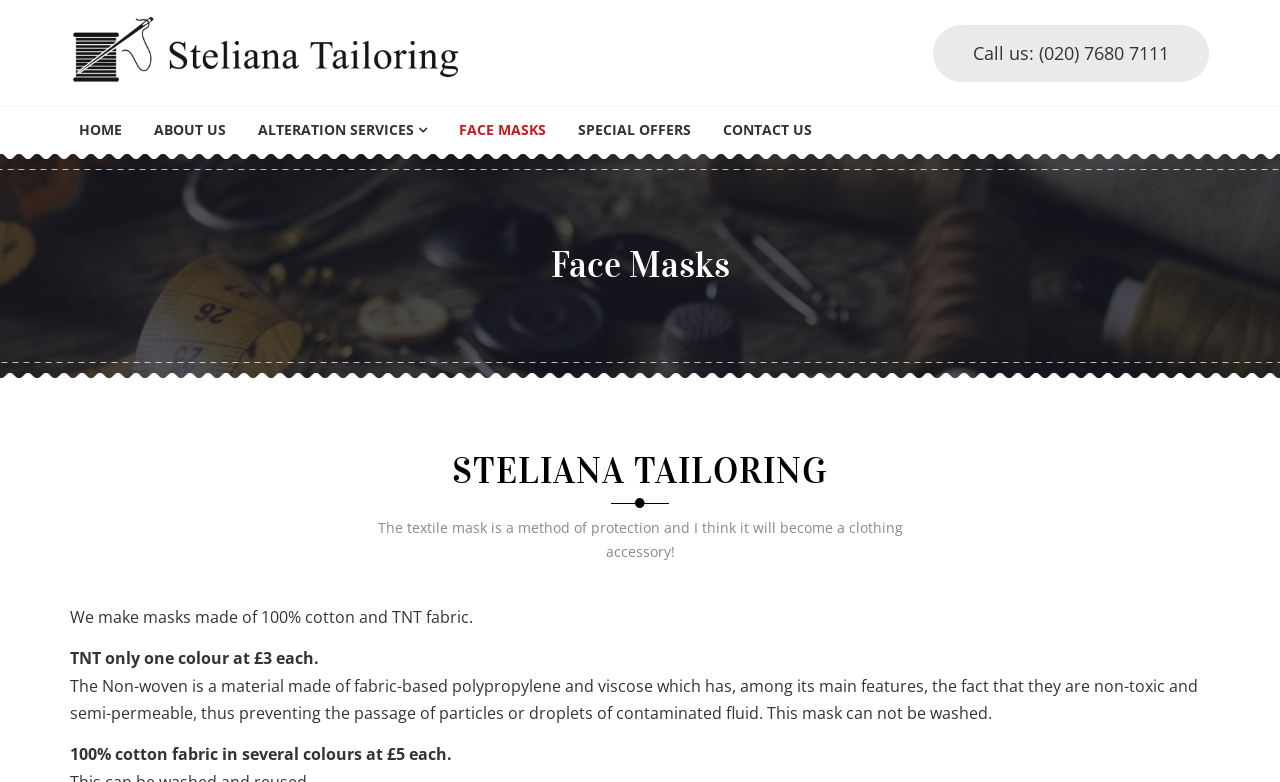Identify the bounding box coordinates of the part that should be clicked to carry out this instruction: "Click on the 'Steliana Tailoring' logo".

[0.055, 0.015, 0.369, 0.12]